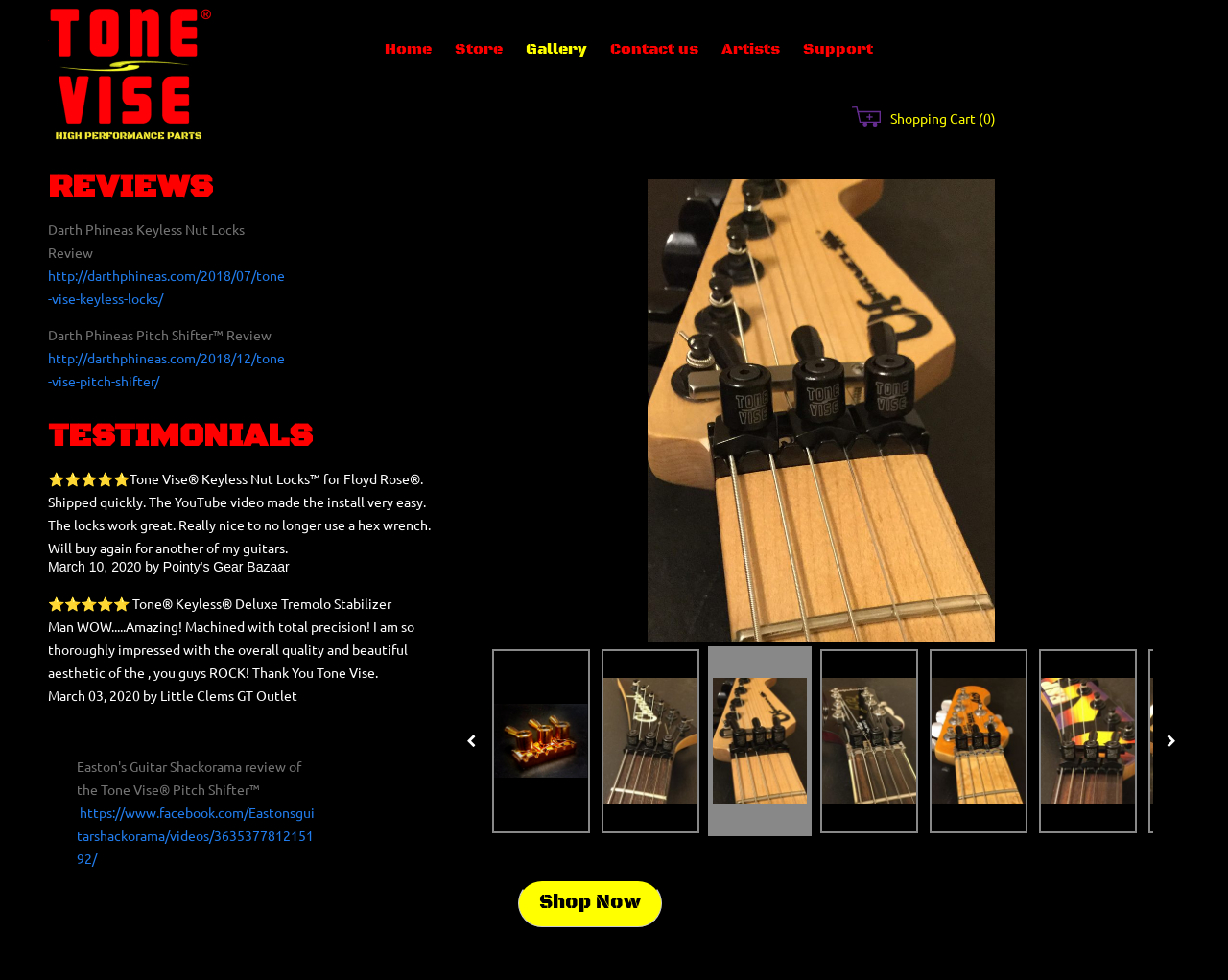Give a short answer using one word or phrase for the question:
What is the rating of the first testimonial?

5 stars